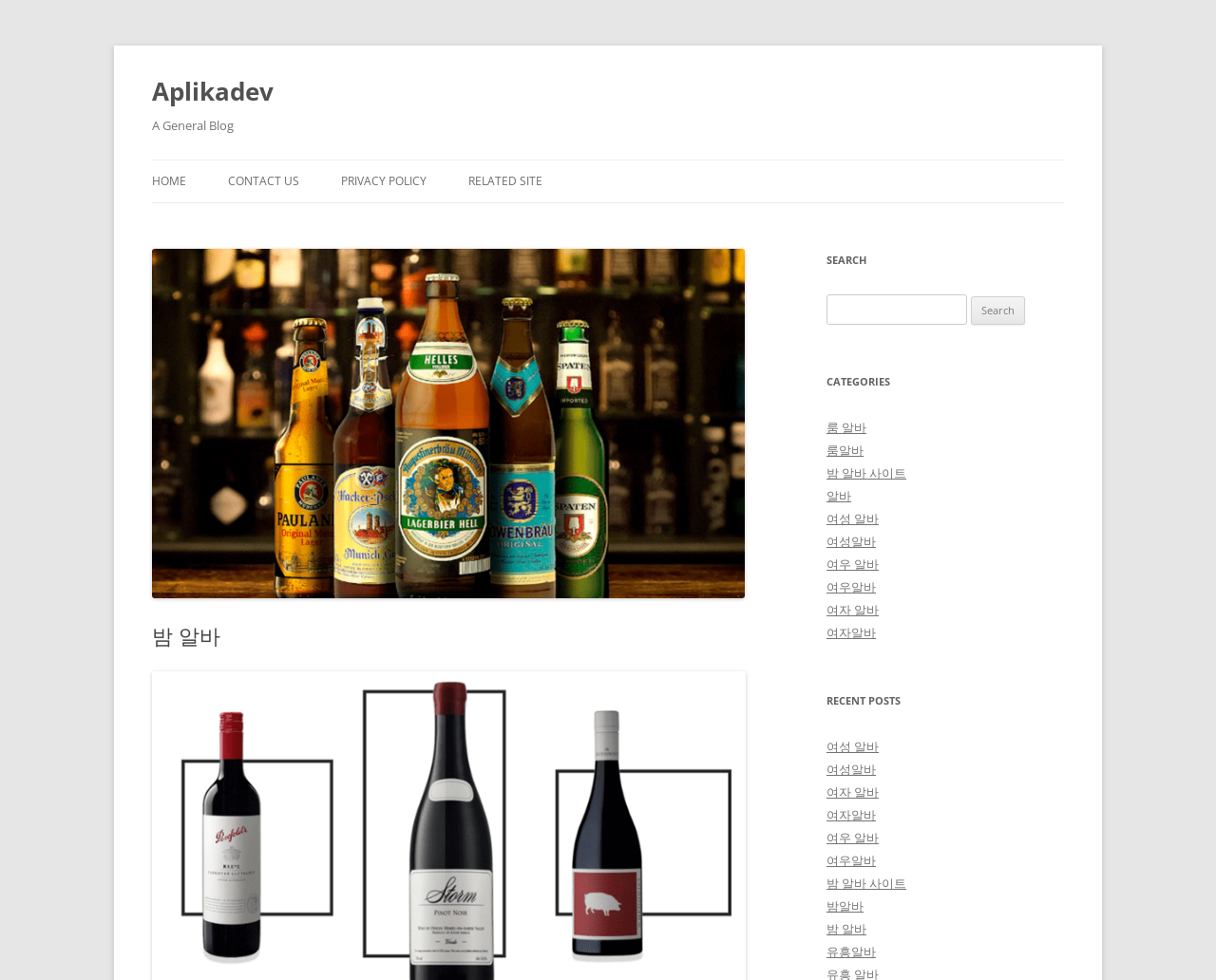Determine the bounding box coordinates of the region I should click to achieve the following instruction: "View the terms and conditions". Ensure the bounding box coordinates are four float numbers between 0 and 1, i.e., [left, top, right, bottom].

None